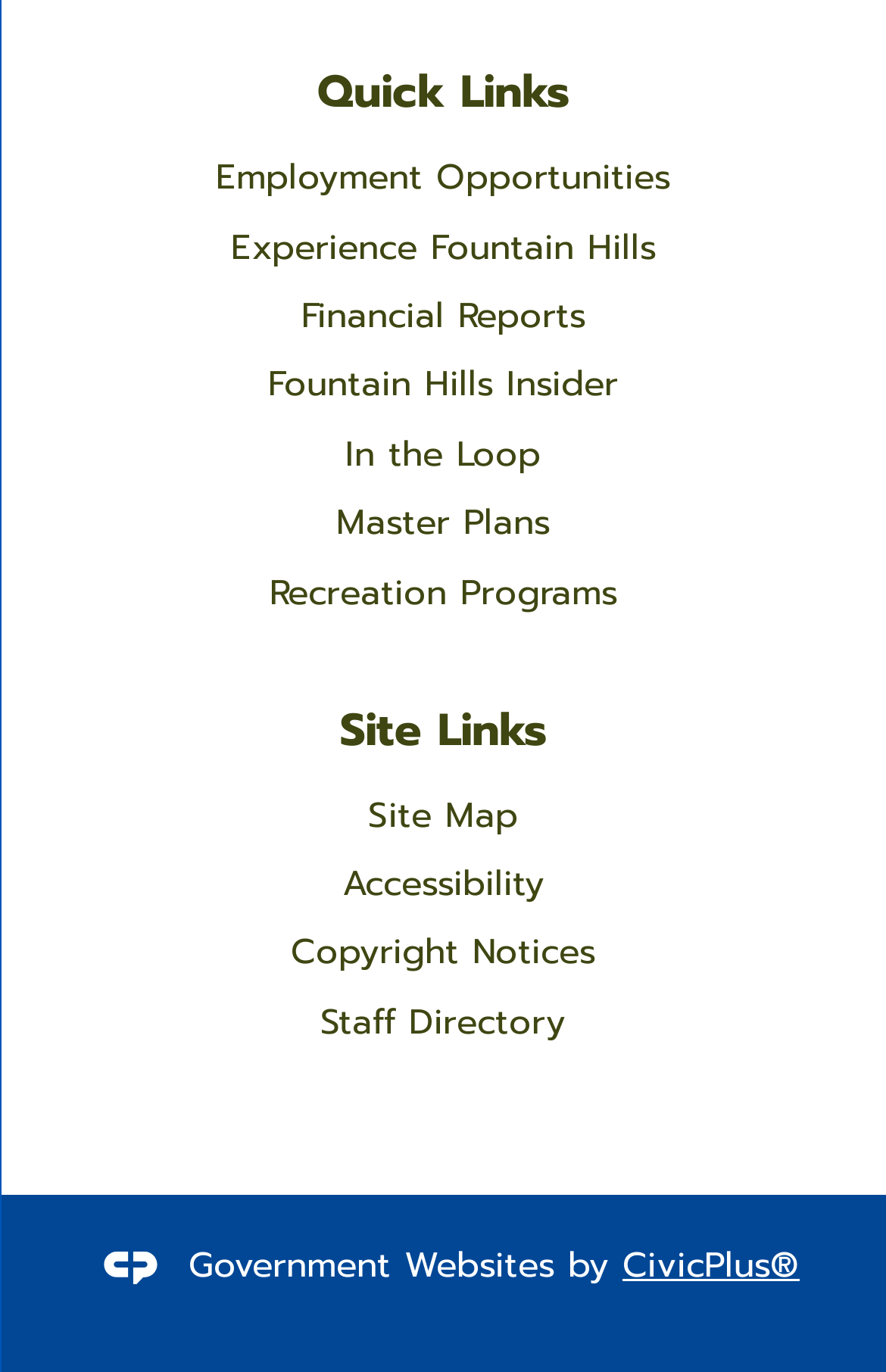Identify the bounding box coordinates of the region that needs to be clicked to carry out this instruction: "Visit Employment Opportunities". Provide these coordinates as four float numbers ranging from 0 to 1, i.e., [left, top, right, bottom].

[0.244, 0.11, 0.756, 0.148]